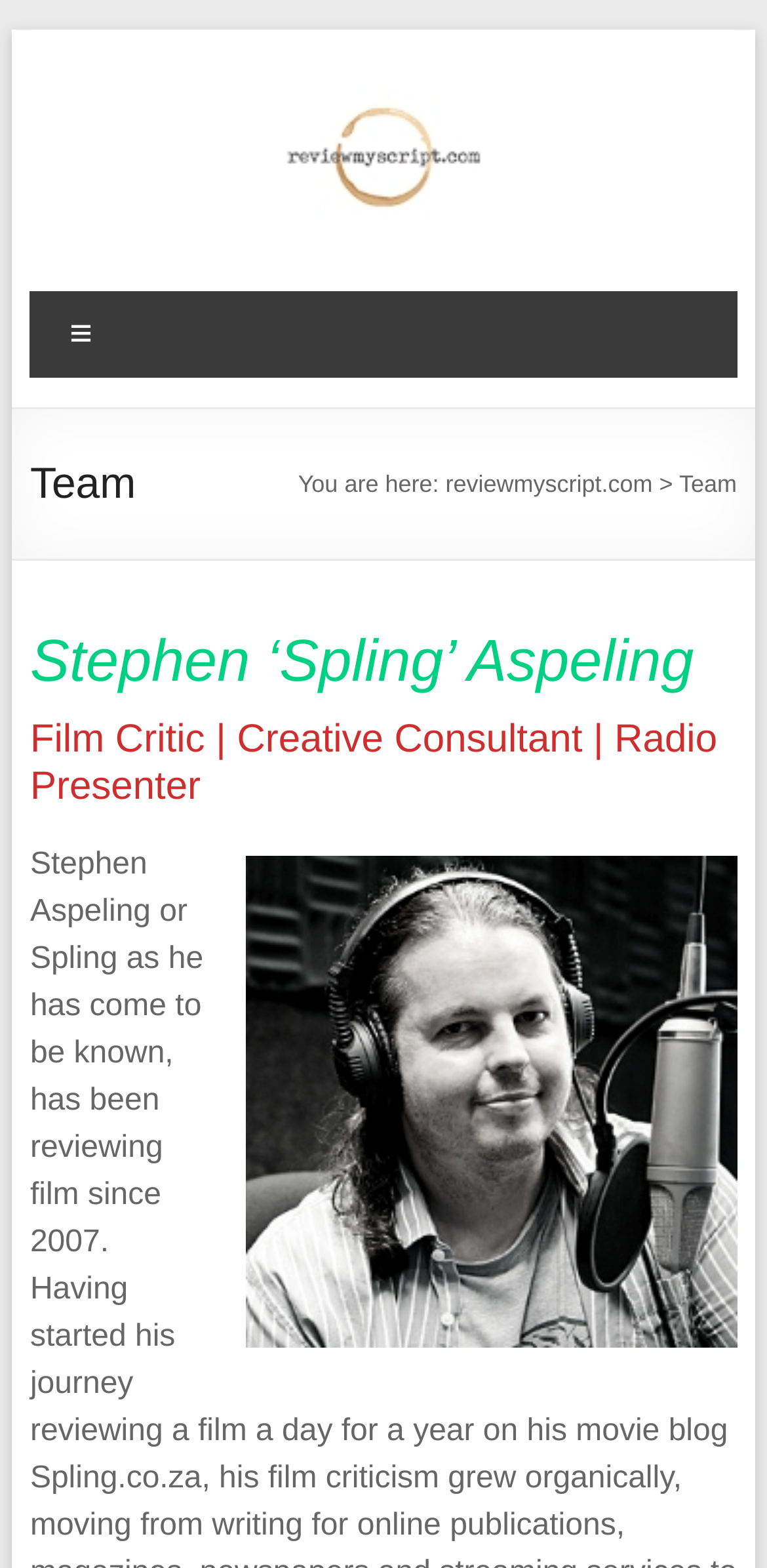Please give a succinct answer using a single word or phrase:
What is the current page of the website?

Team